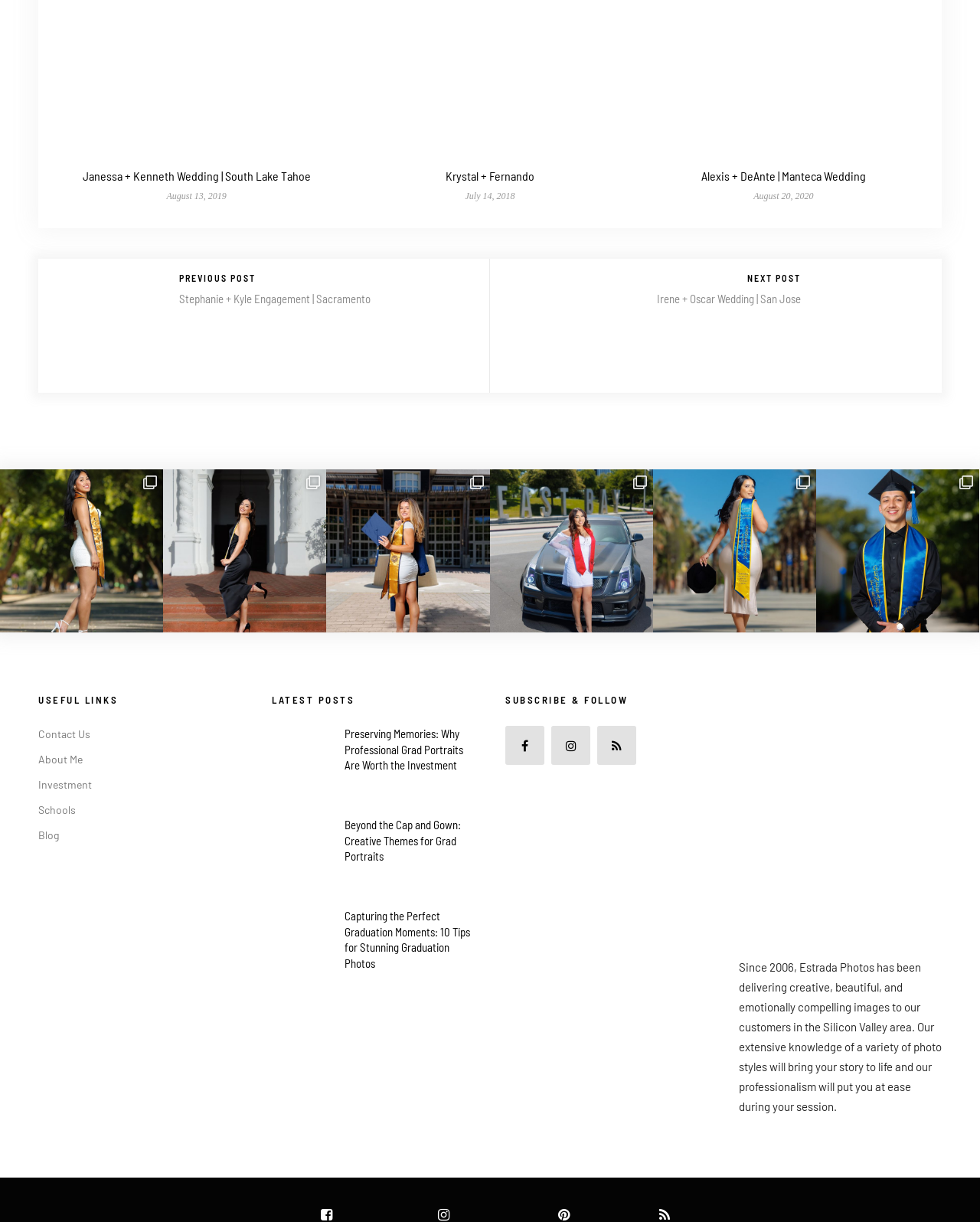Find and specify the bounding box coordinates that correspond to the clickable region for the instruction: "Contact Us".

[0.039, 0.595, 0.092, 0.606]